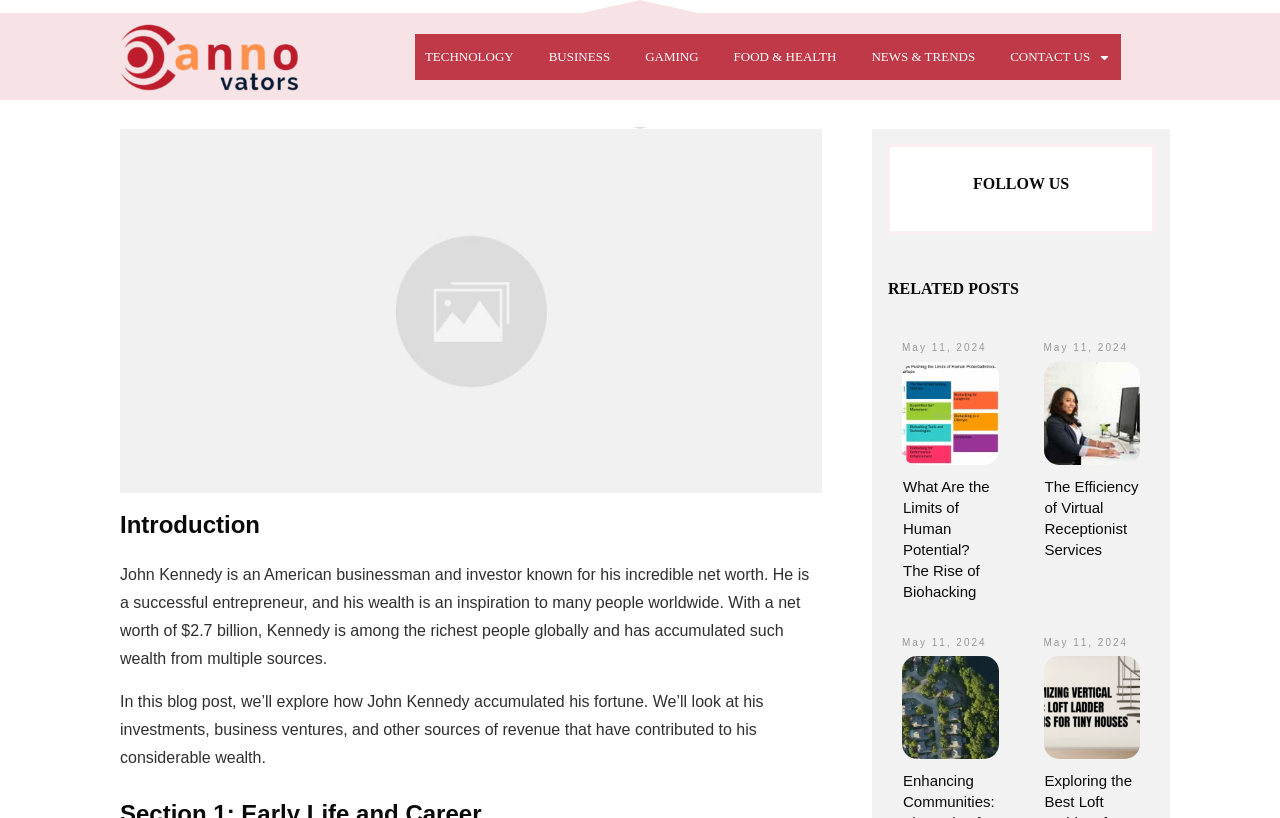Please identify the bounding box coordinates of the clickable area that will allow you to execute the instruction: "Click on the CONTACT US link".

[0.789, 0.054, 0.868, 0.086]